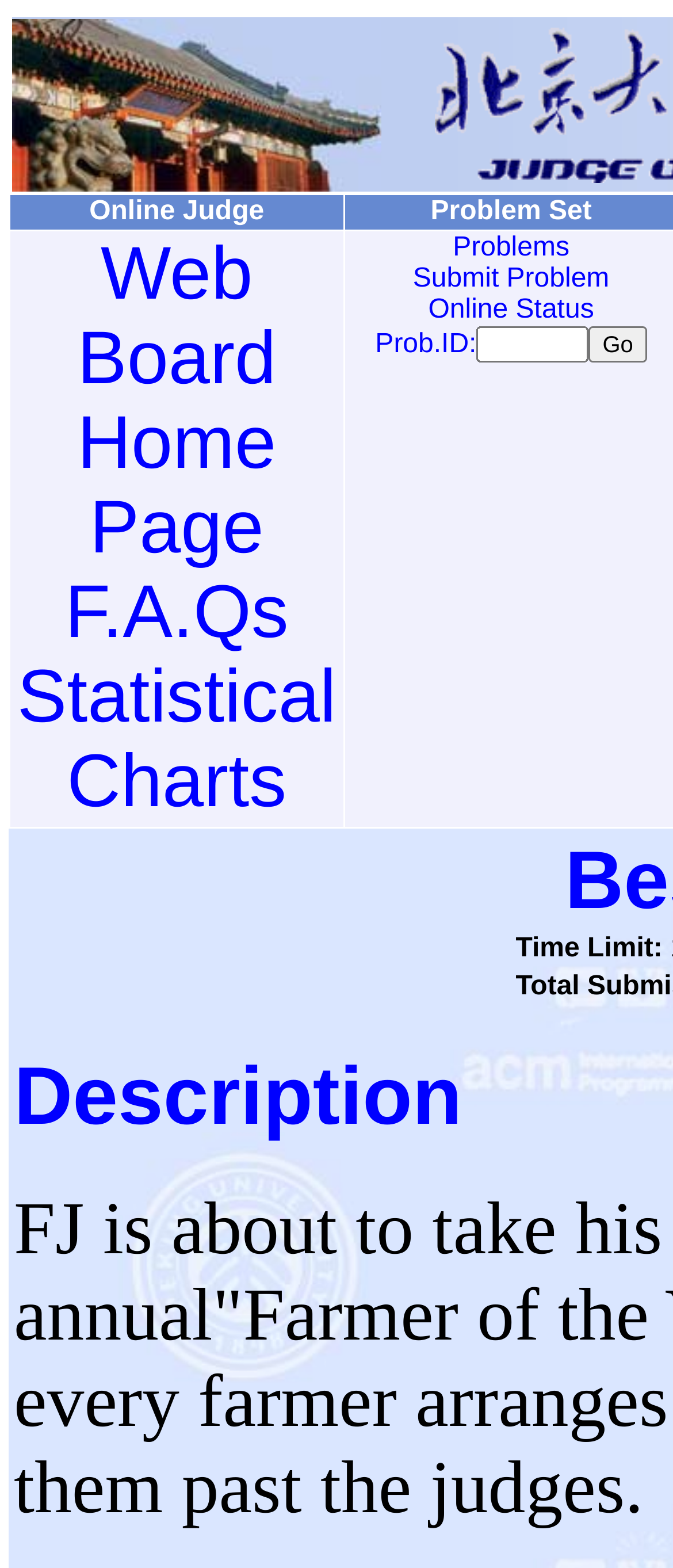Answer the question briefly using a single word or phrase: 
What is the purpose of the 'Go' button?

To search for a problem